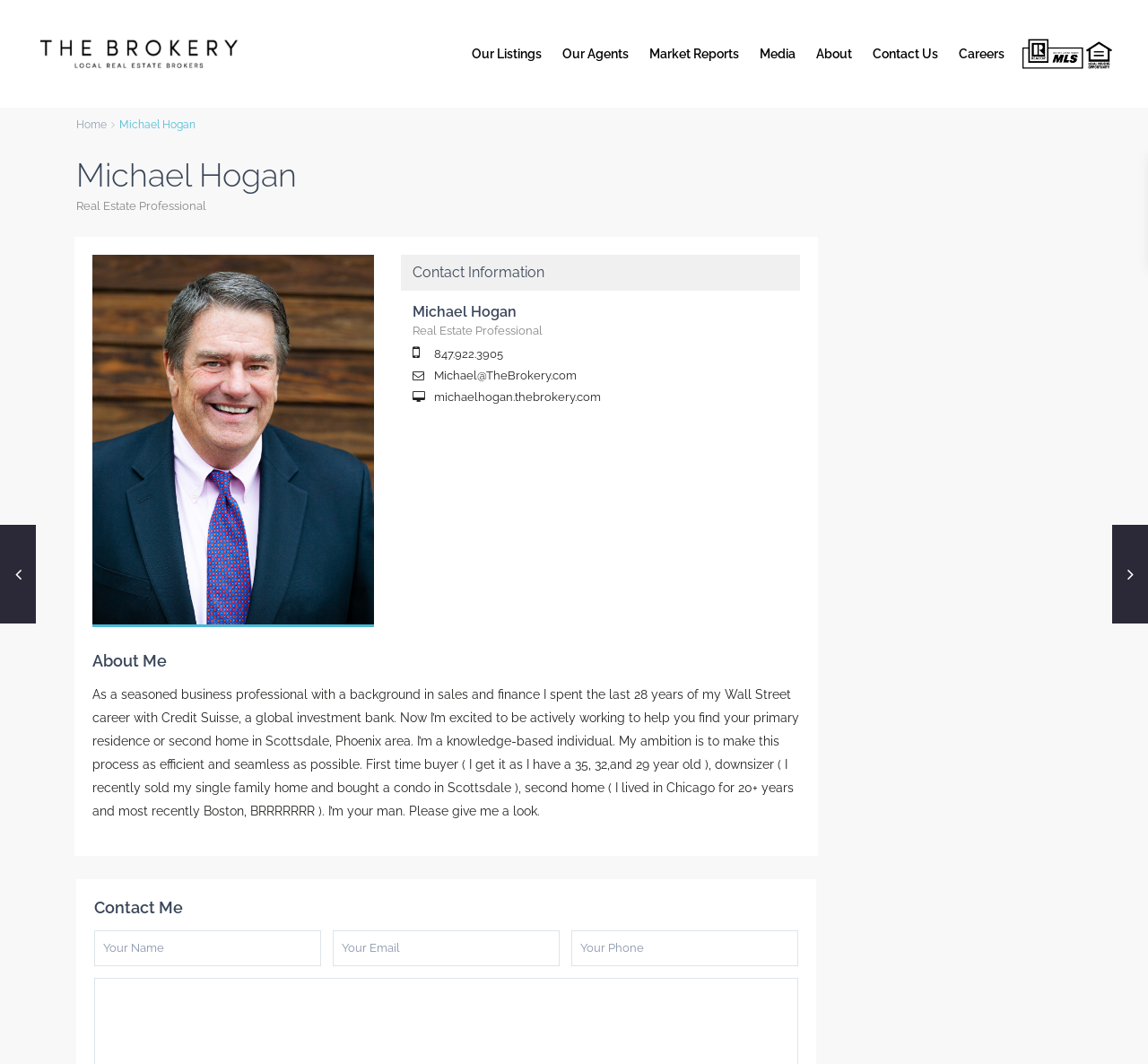Give a concise answer of one word or phrase to the question: 
What is the location where Michael Hogan helps people find their primary residence or second home?

Scottsdale, Phoenix area